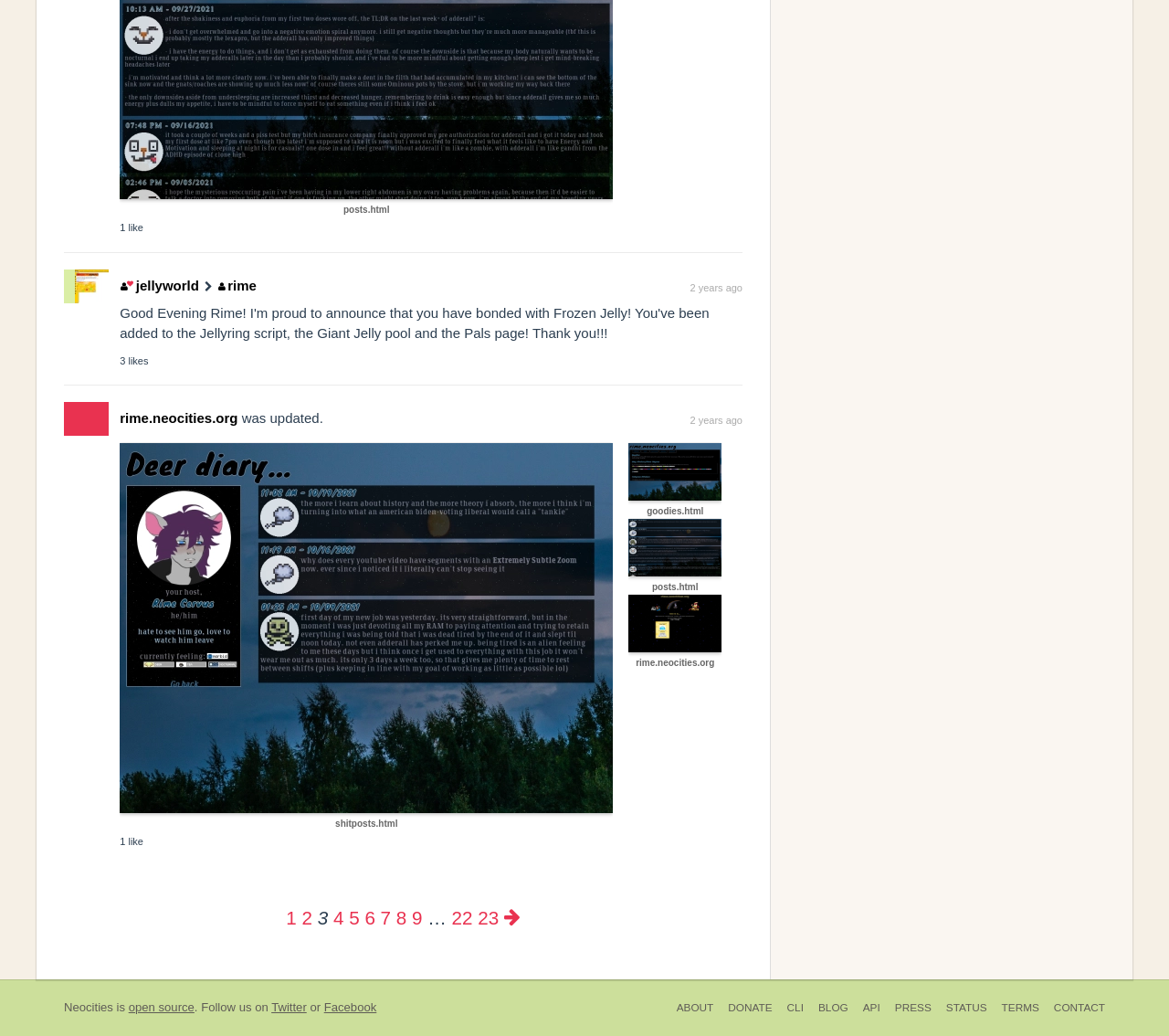Identify the bounding box of the UI element described as follows: "open source". Provide the coordinates as four float numbers in the range of 0 to 1 [left, top, right, bottom].

[0.11, 0.965, 0.166, 0.979]